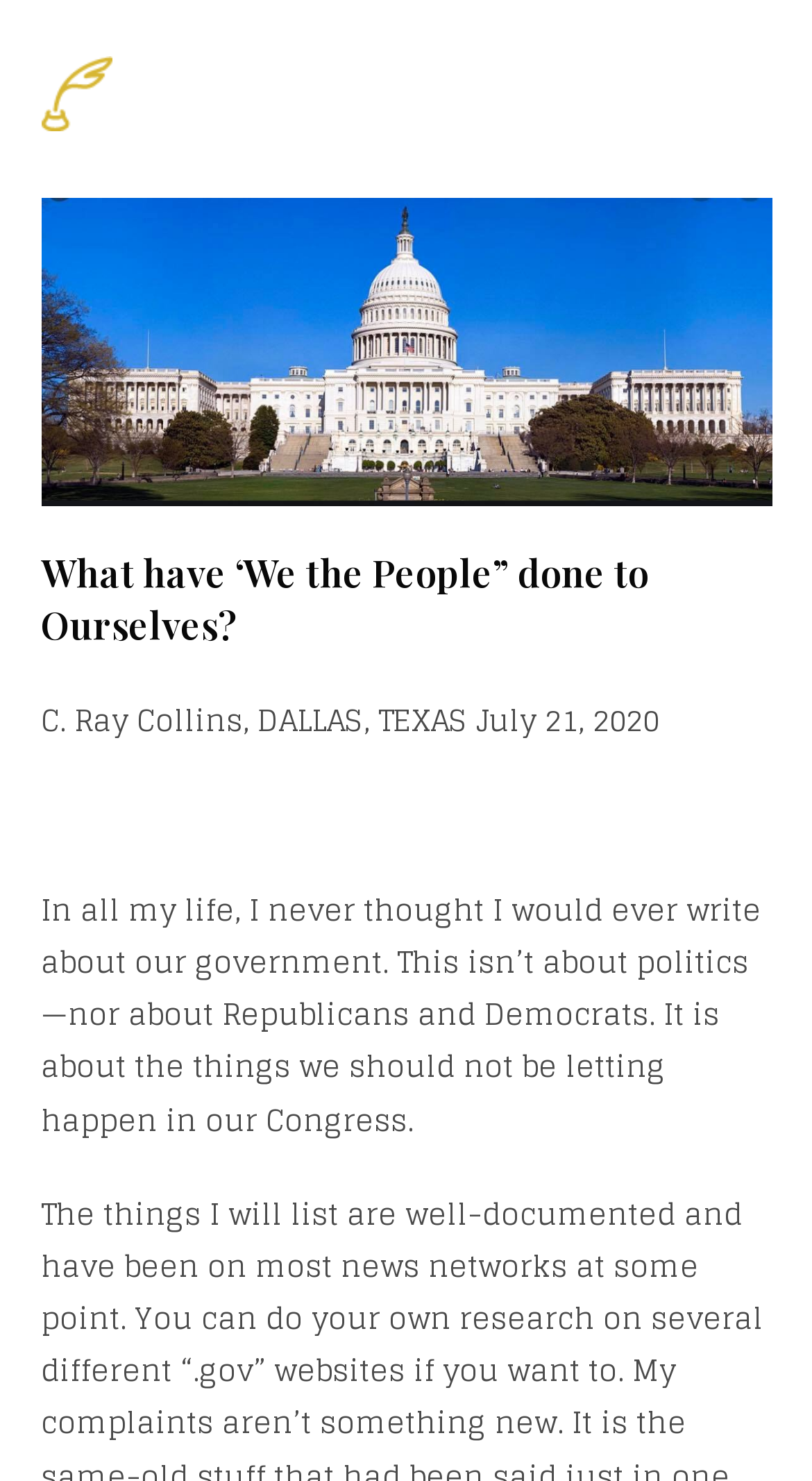What is the purpose of the 'Mobile Menu' link?
Refer to the image and answer the question using a single word or phrase.

To display a mobile menu